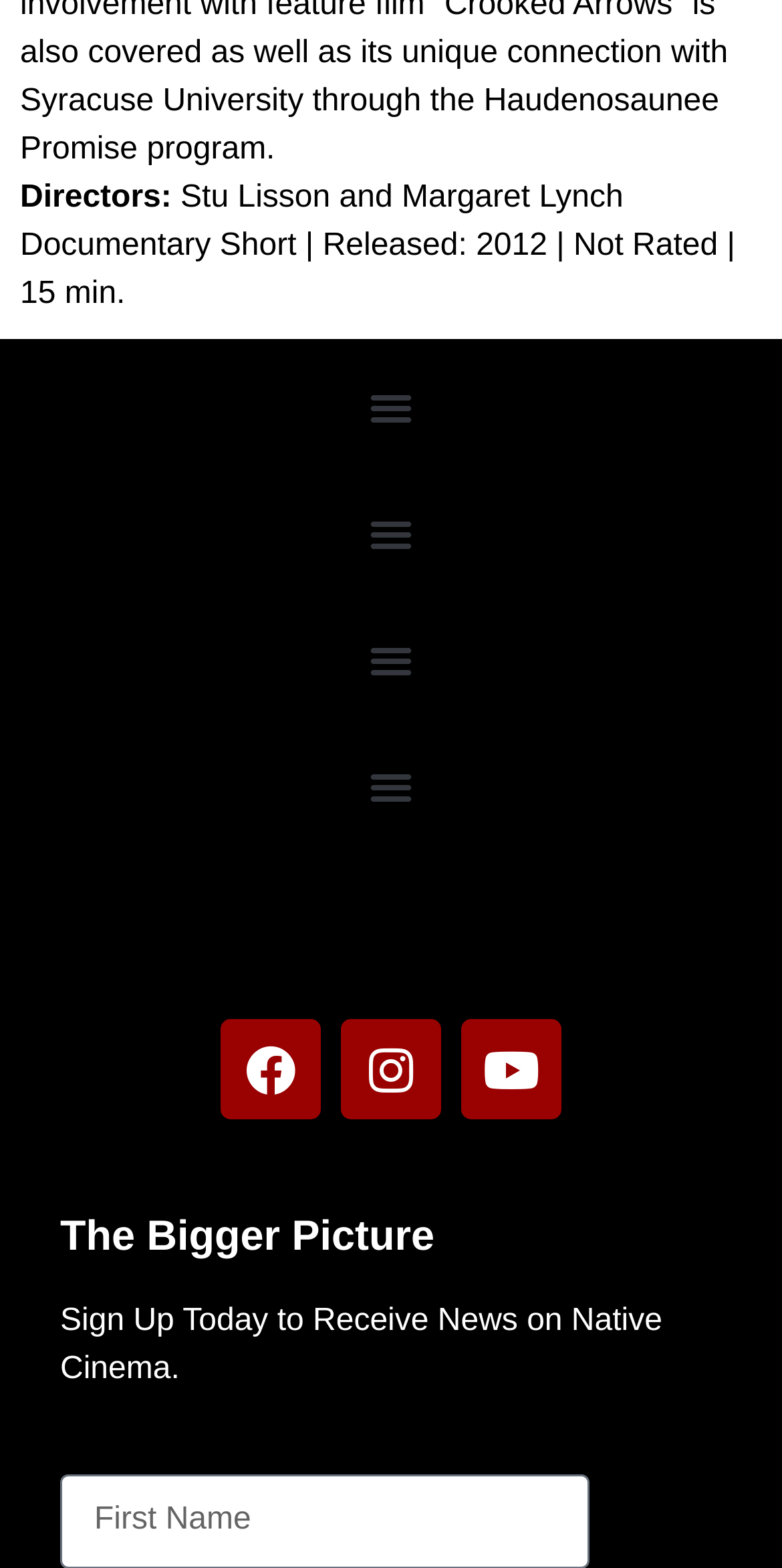Locate the bounding box coordinates of the element that needs to be clicked to carry out the instruction: "Read about the bigger picture". The coordinates should be given as four float numbers ranging from 0 to 1, i.e., [left, top, right, bottom].

[0.077, 0.572, 0.923, 0.599]